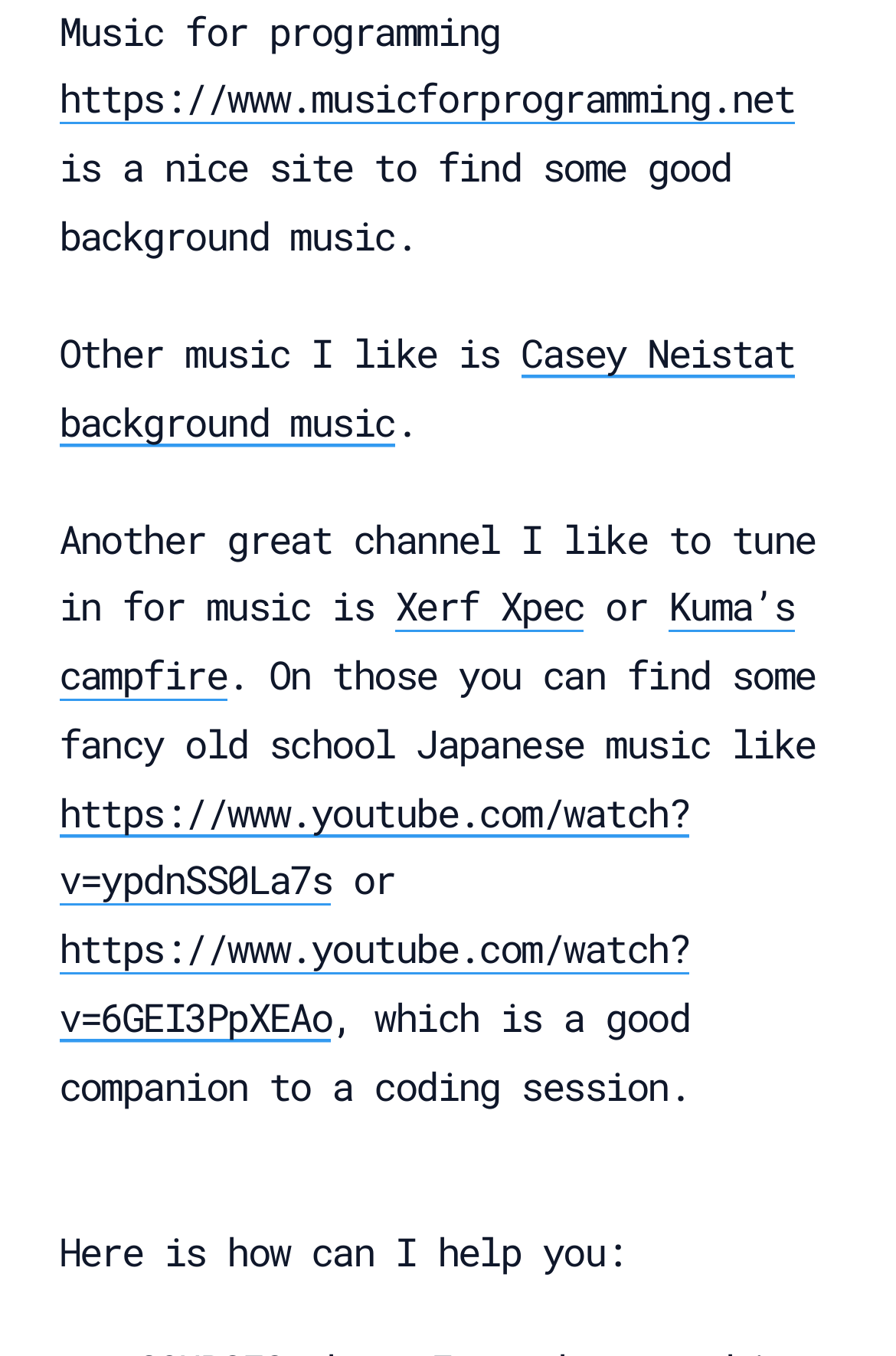What is the website recommended for programming? Based on the screenshot, please respond with a single word or phrase.

Music for programming